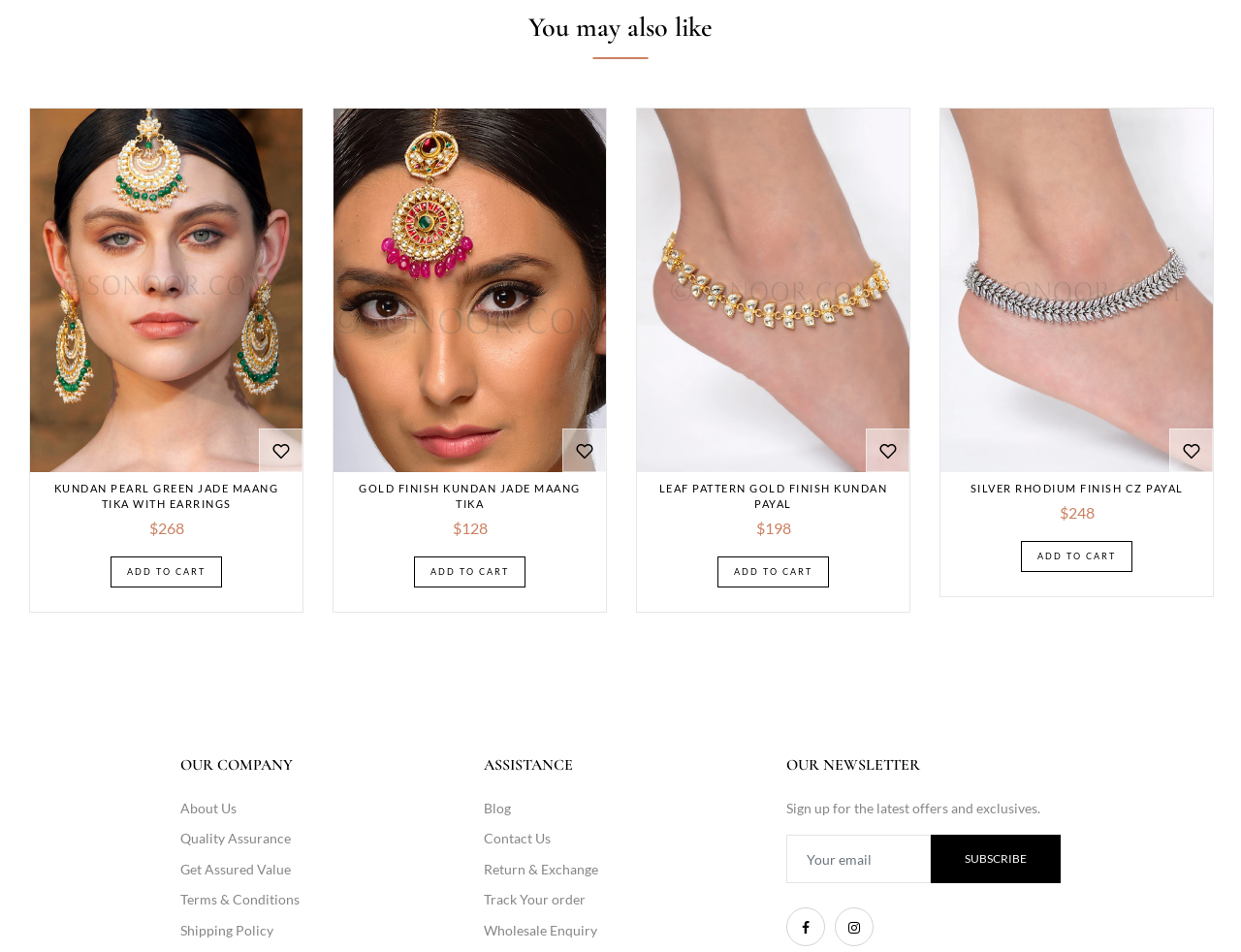How many social media links are available in the 'OUR NEWSLETTER' section?
Look at the image and respond to the question as thoroughly as possible.

I found the social media links in the 'OUR NEWSLETTER' section by looking at the link elements with the icons '' and '', which are commonly used to represent social media platforms.